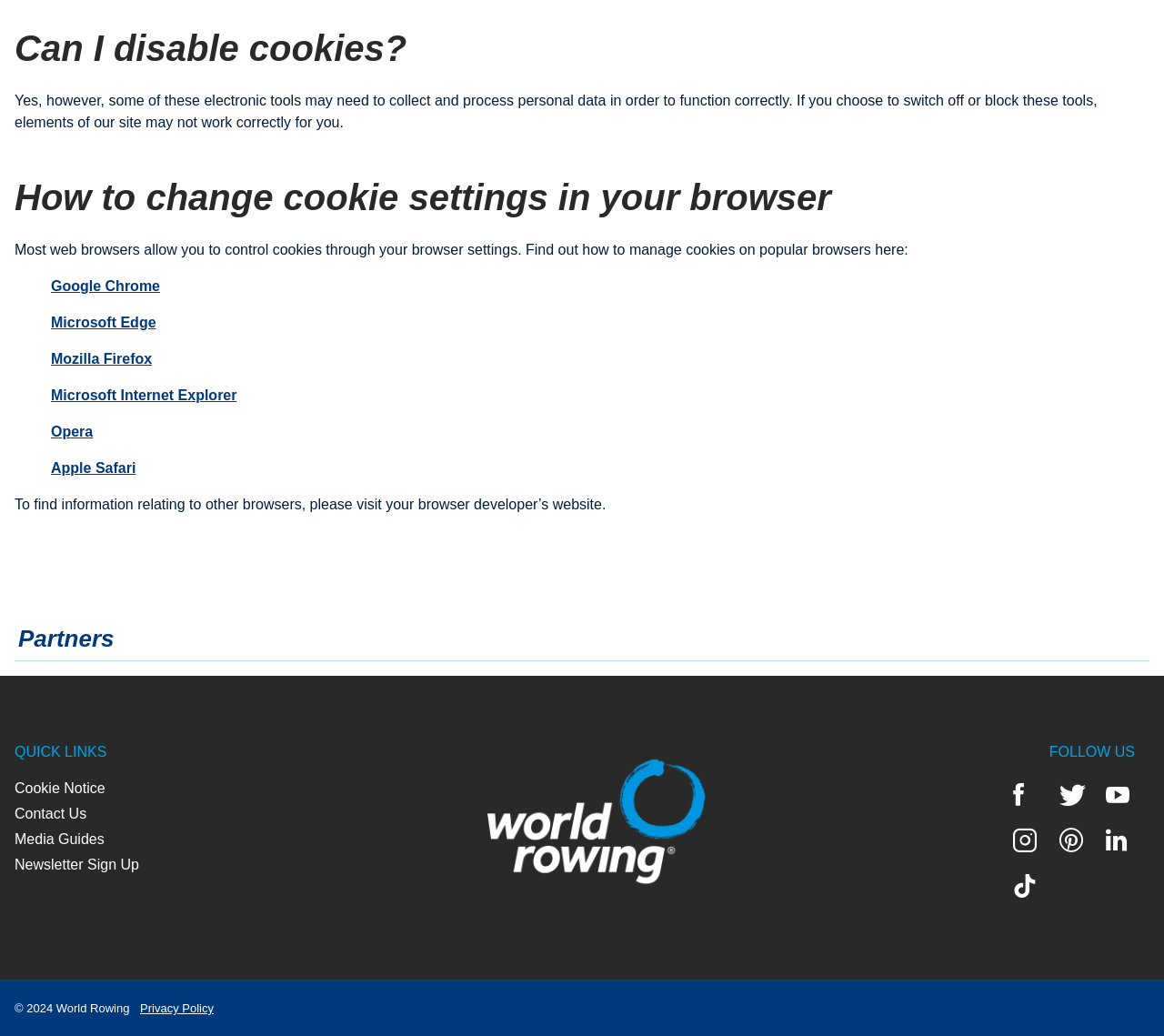What is the topic of the first heading?
Using the picture, provide a one-word or short phrase answer.

Can I disable cookies?